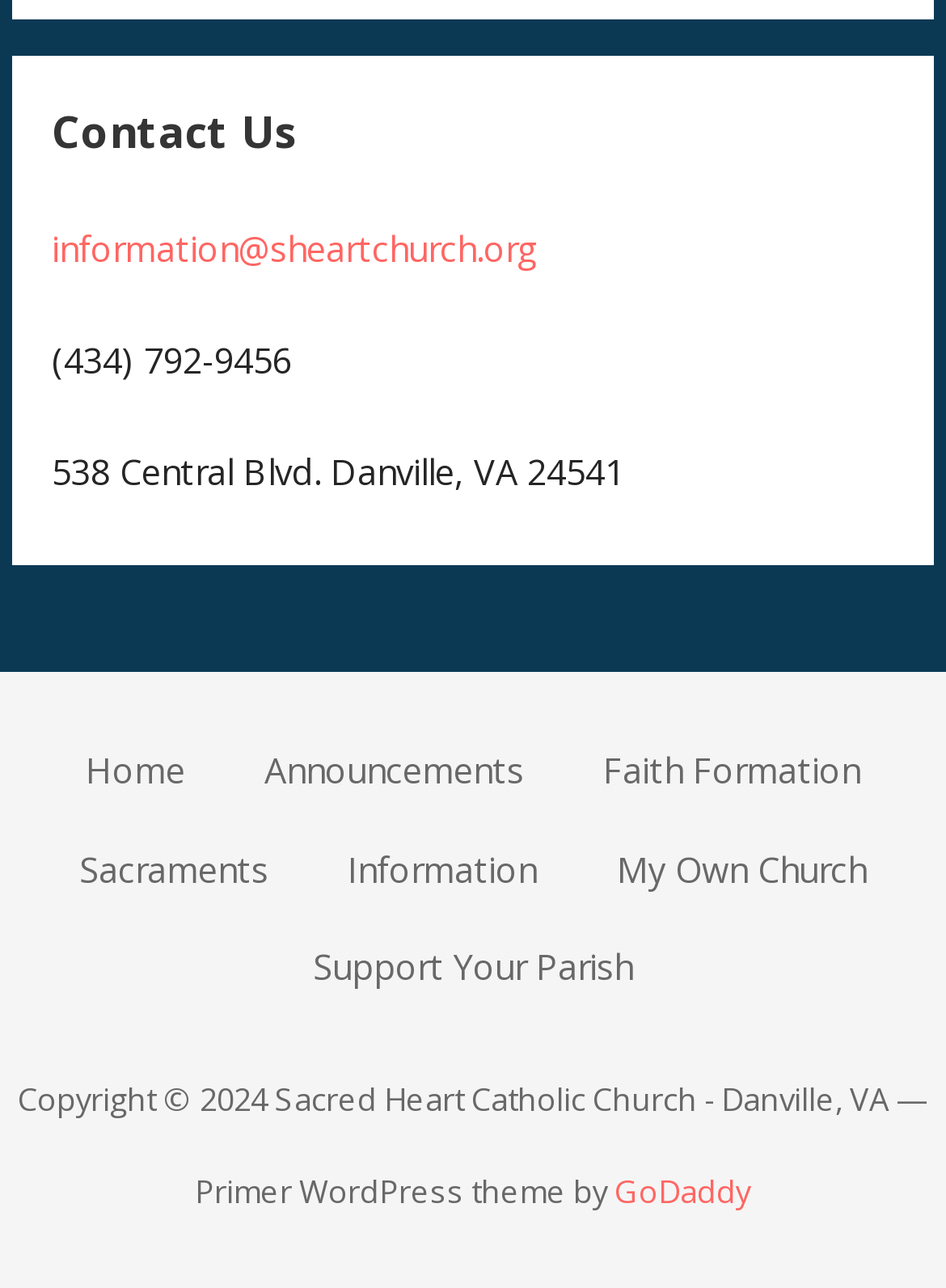Please locate the bounding box coordinates of the element that should be clicked to complete the given instruction: "Follow Southern Ag Today on Facebook".

None